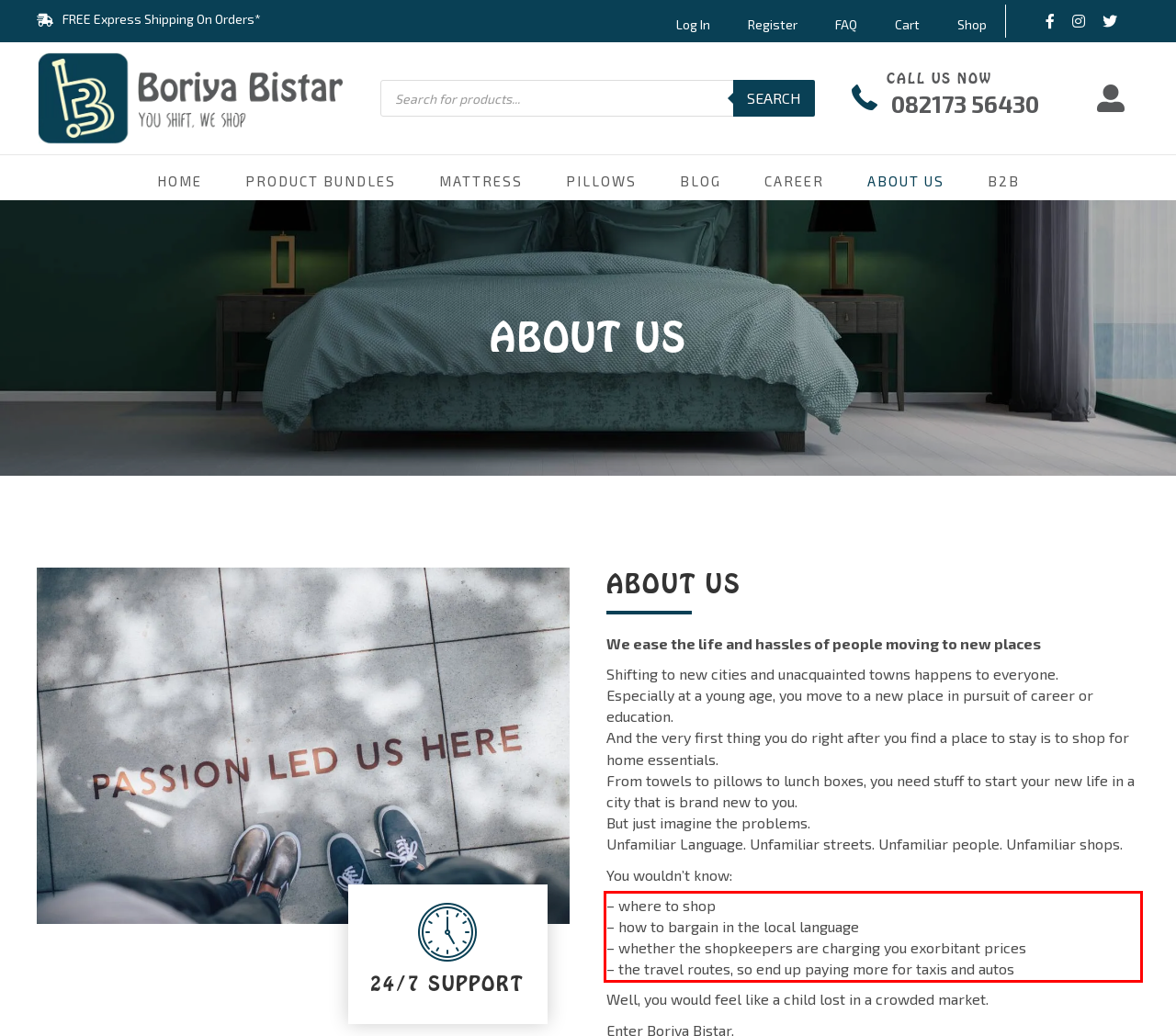Examine the webpage screenshot and use OCR to obtain the text inside the red bounding box.

– where to shop – how to bargain in the local language – whether the shopkeepers are charging you exorbitant prices – the travel routes, so end up paying more for taxis and autos